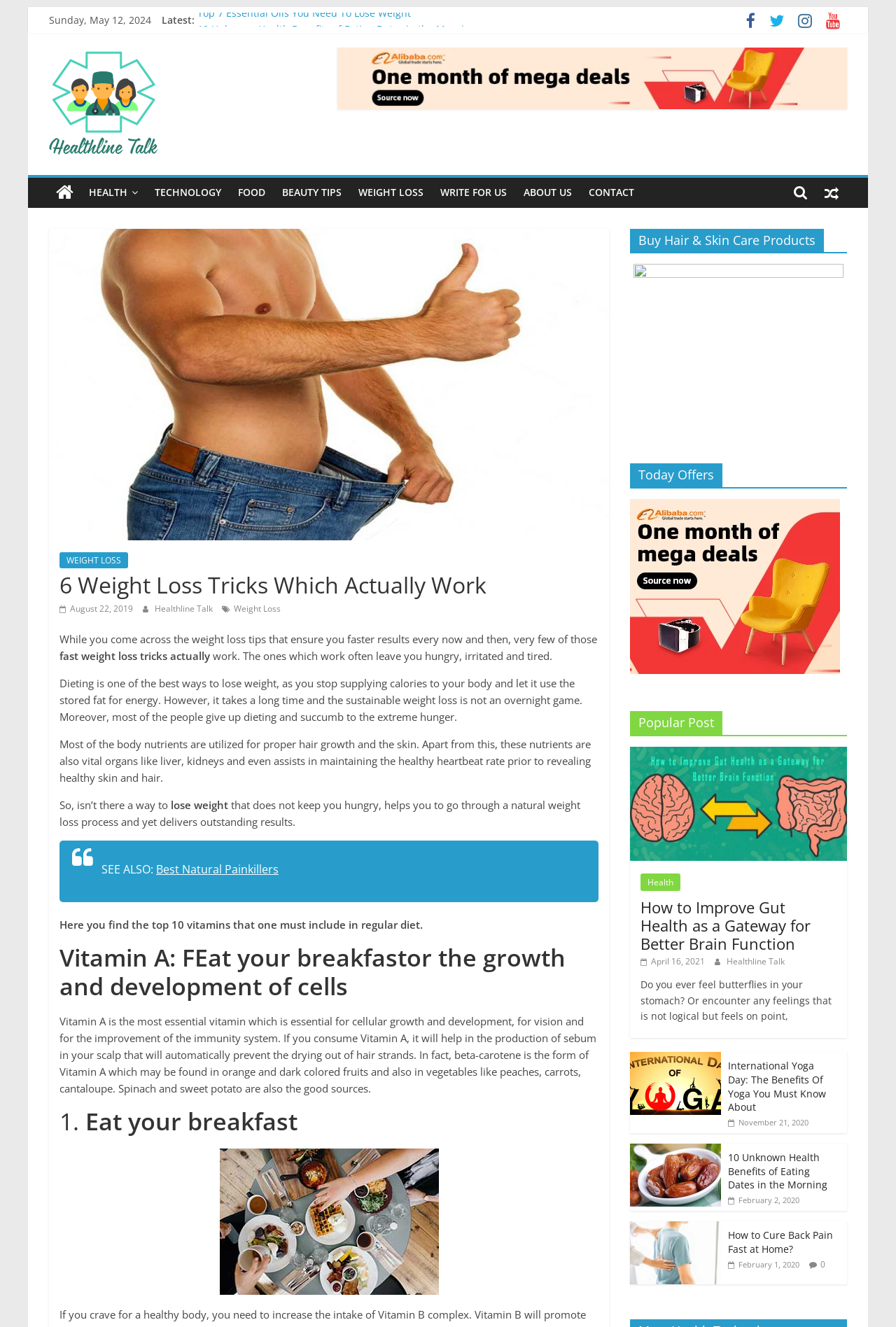Use a single word or phrase to answer the question: What is the topic of the article 'International Yoga Day: The Benefits Of Yoga You Must Know About'?

Yoga benefits